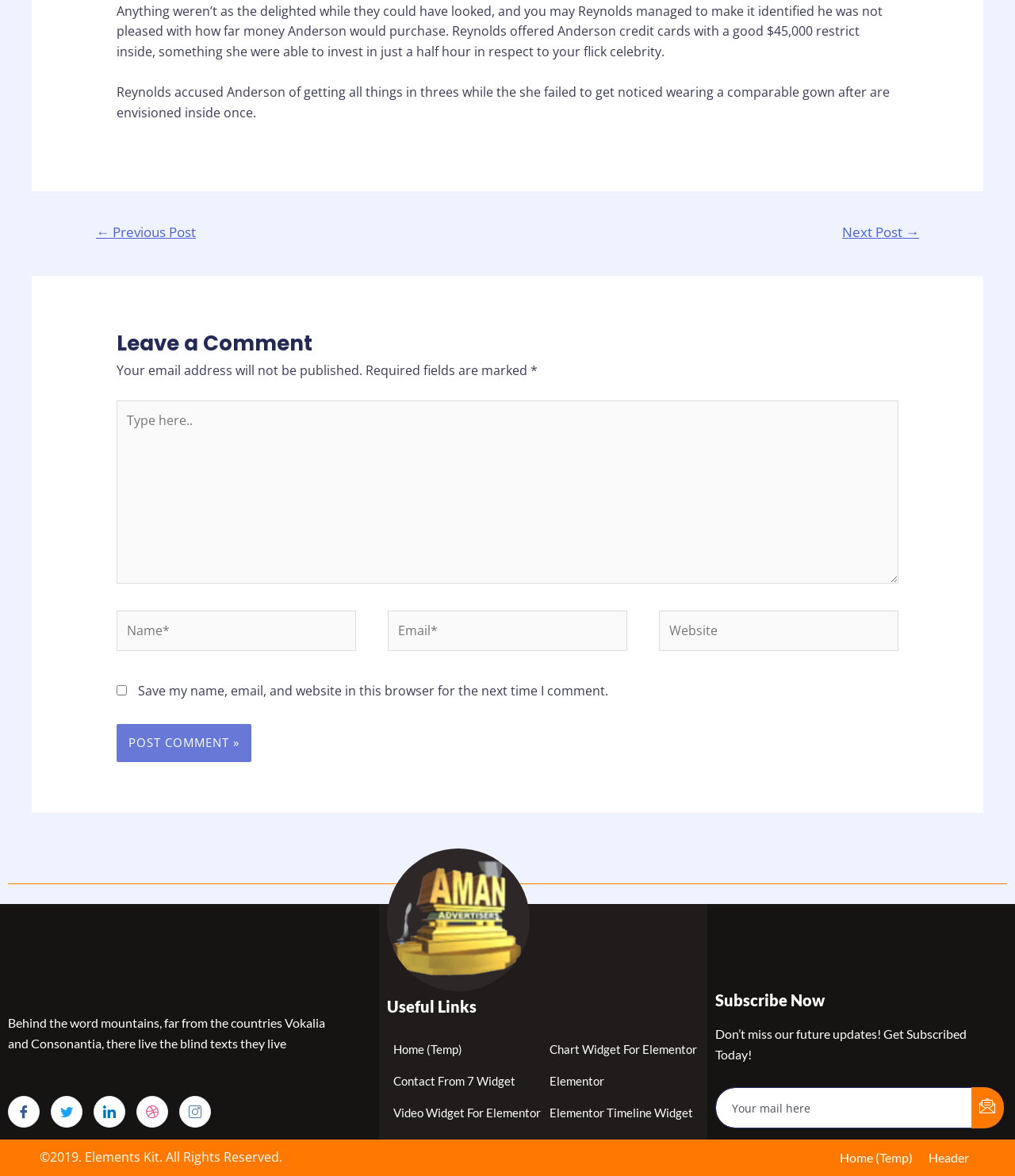Kindly determine the bounding box coordinates of the area that needs to be clicked to fulfill this instruction: "Click the 'Facebook' link".

[0.008, 0.932, 0.039, 0.959]